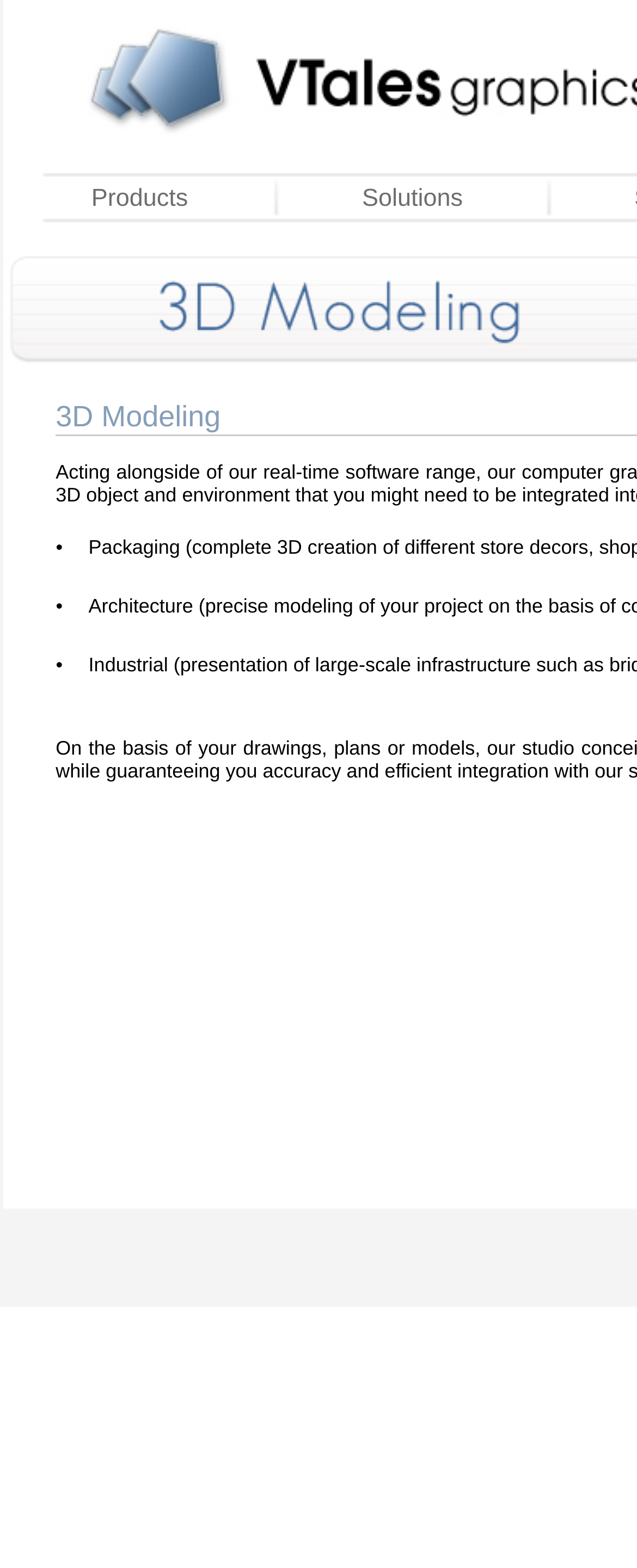Given the webpage screenshot, identify the bounding box of the UI element that matches this description: "Testimonial & Reviews".

None